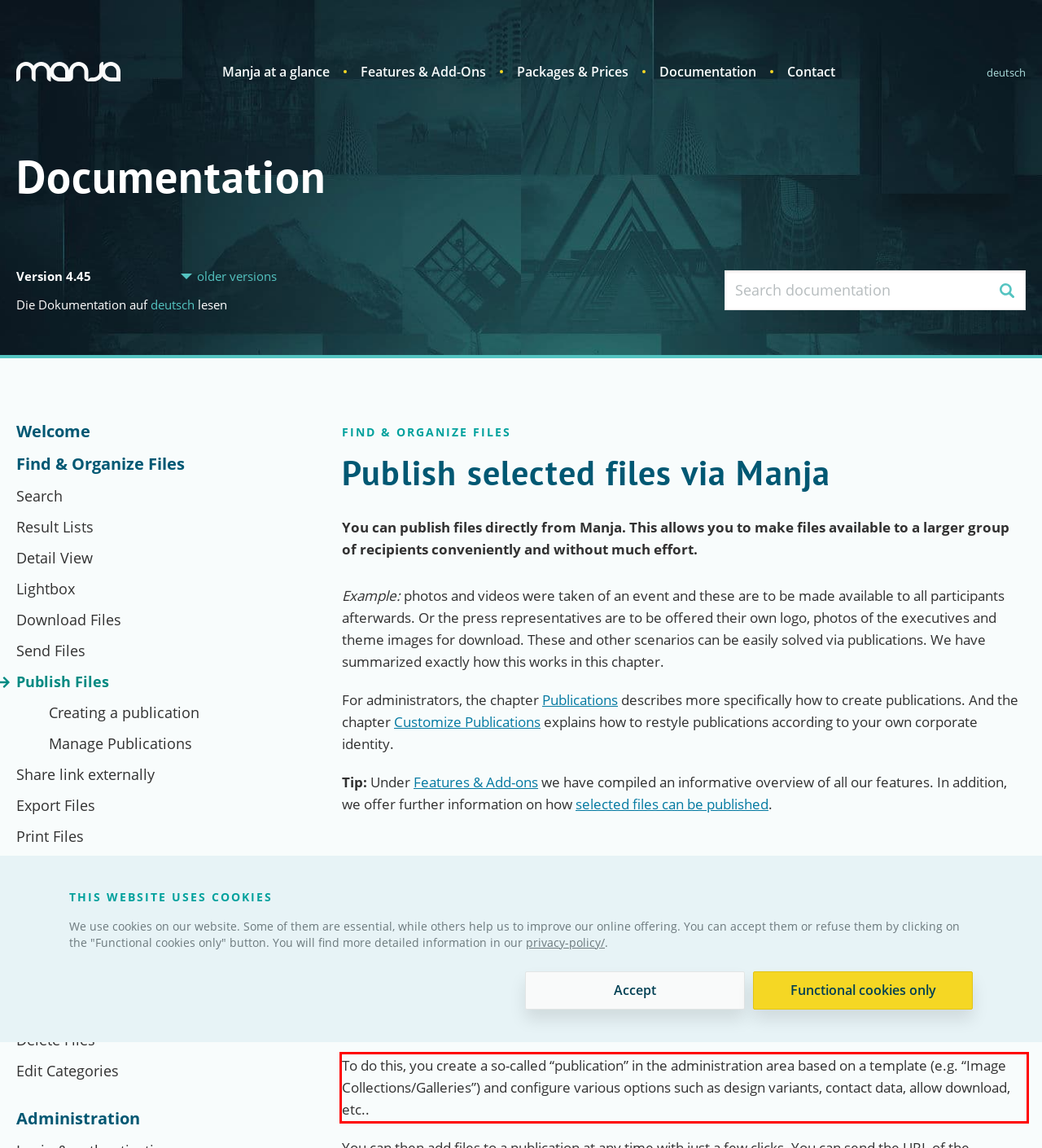In the screenshot of the webpage, find the red bounding box and perform OCR to obtain the text content restricted within this red bounding box.

To do this, you create a so-called “publication” in the administration area based on a template (e.g. “Image Collections/Galleries”) and configure various options such as design variants, contact data, allow download, etc..